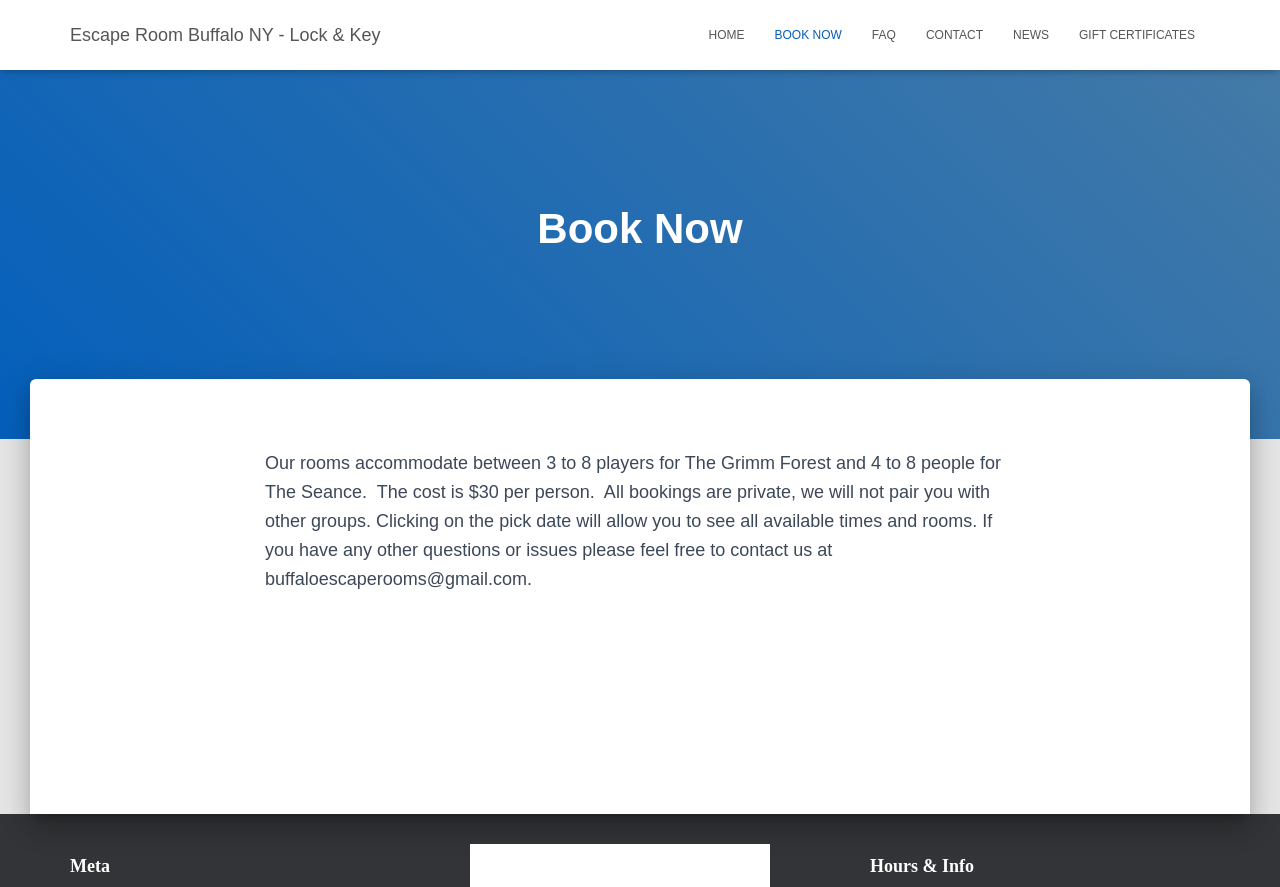Provide the bounding box coordinates of the HTML element this sentence describes: "Book Now". The bounding box coordinates consist of four float numbers between 0 and 1, i.e., [left, top, right, bottom].

[0.593, 0.011, 0.669, 0.068]